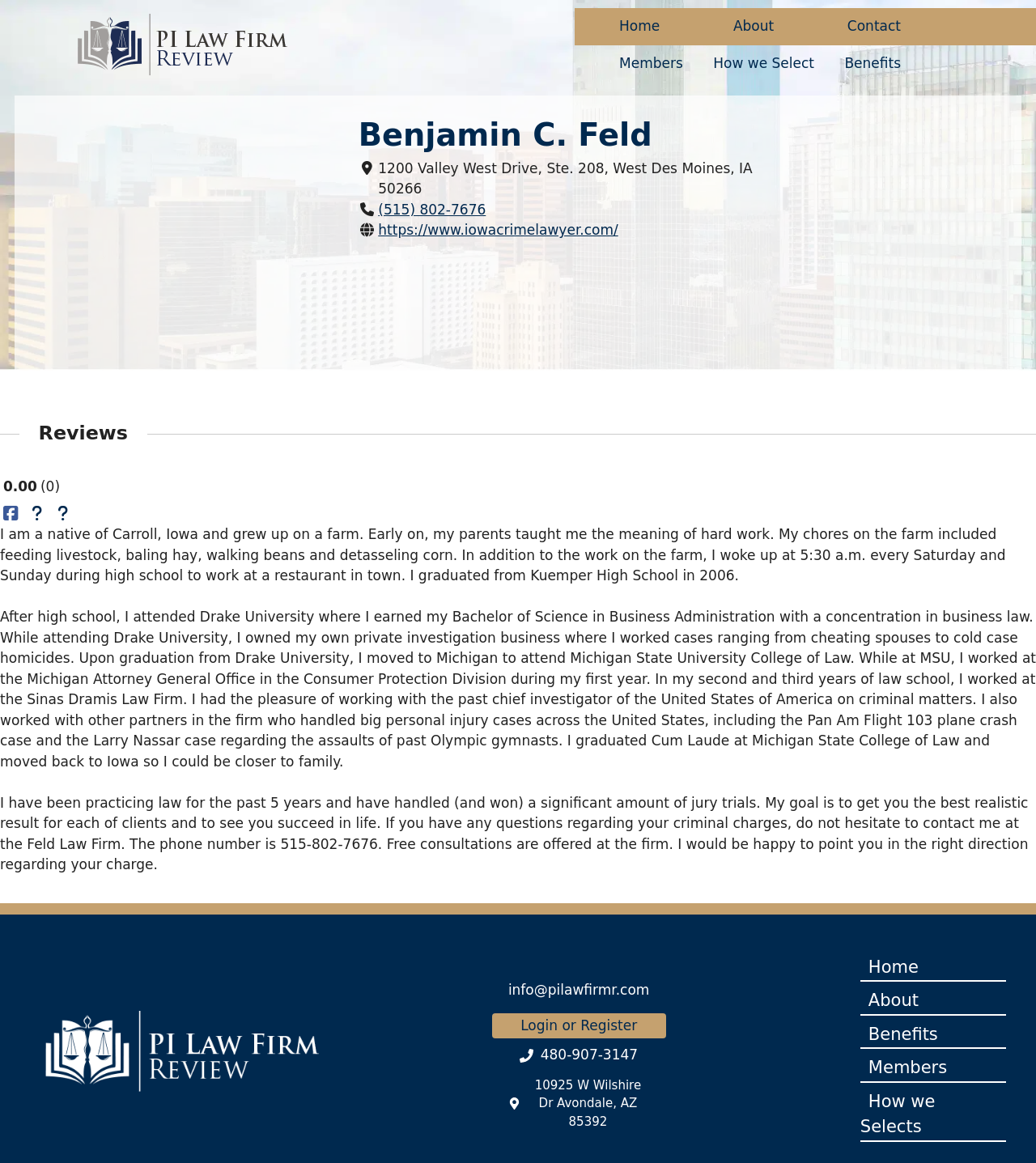Indicate the bounding box coordinates of the element that needs to be clicked to satisfy the following instruction: "Call the phone number (515) 802-7676". The coordinates should be four float numbers between 0 and 1, i.e., [left, top, right, bottom].

[0.365, 0.173, 0.469, 0.187]